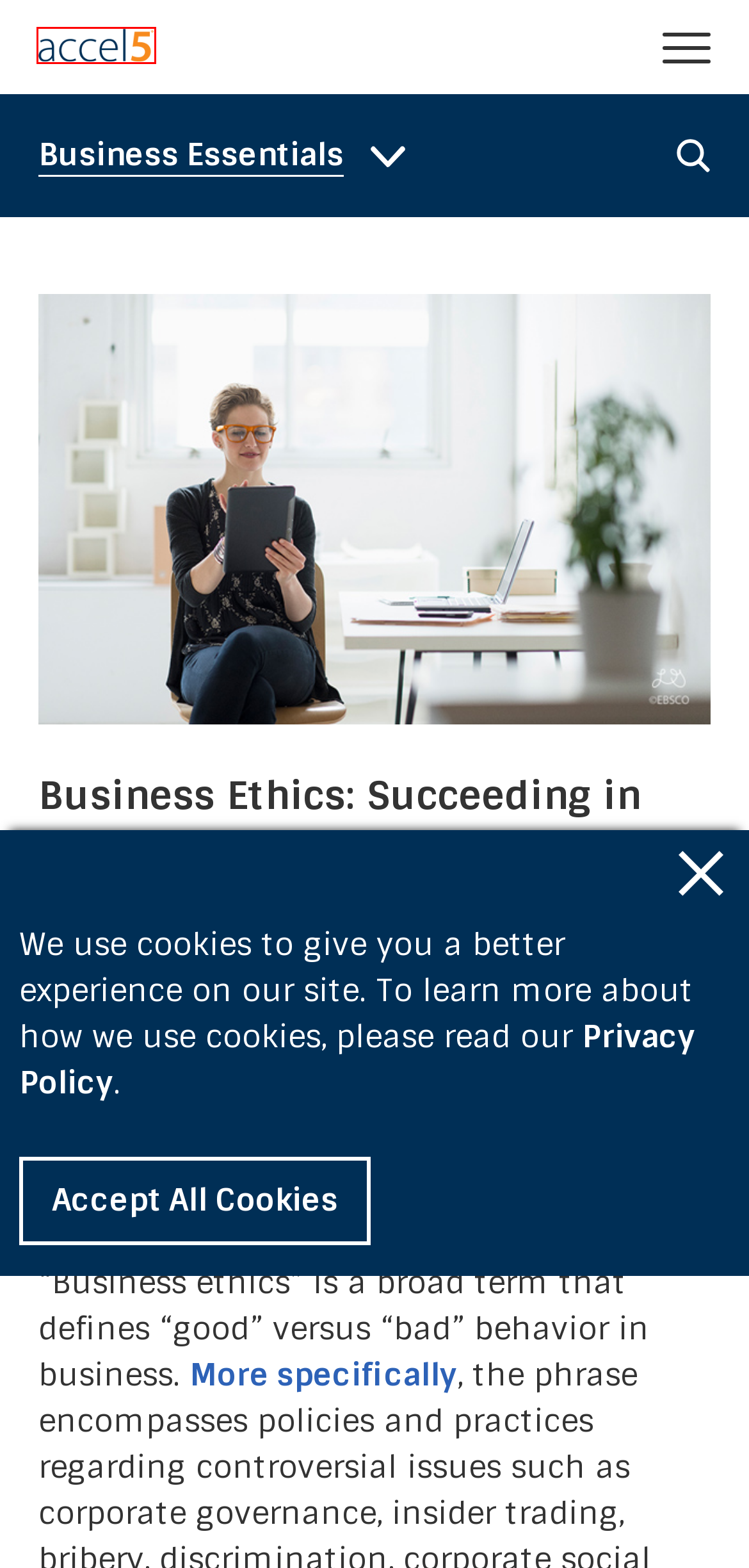You’re provided with a screenshot of a webpage that has a red bounding box around an element. Choose the best matching webpage description for the new page after clicking the element in the red box. The options are:
A. Privacy Policy | EBSCO
B. Corporate Learning | Accel 5 Blog | EBSCO
C. Ten Toxic People You Should Avoid Like the Plague | Accel 5 Blog | EBSCO
D. Management | Accel 5 Blog | EBSCO
E. EBSCO Connect
F. Accel5 | Business Book Summaries & Videos | EBSCO
G. Press Releases | EBSCO
H. Business Strategy | Accel 5 Blog | EBSCO

F